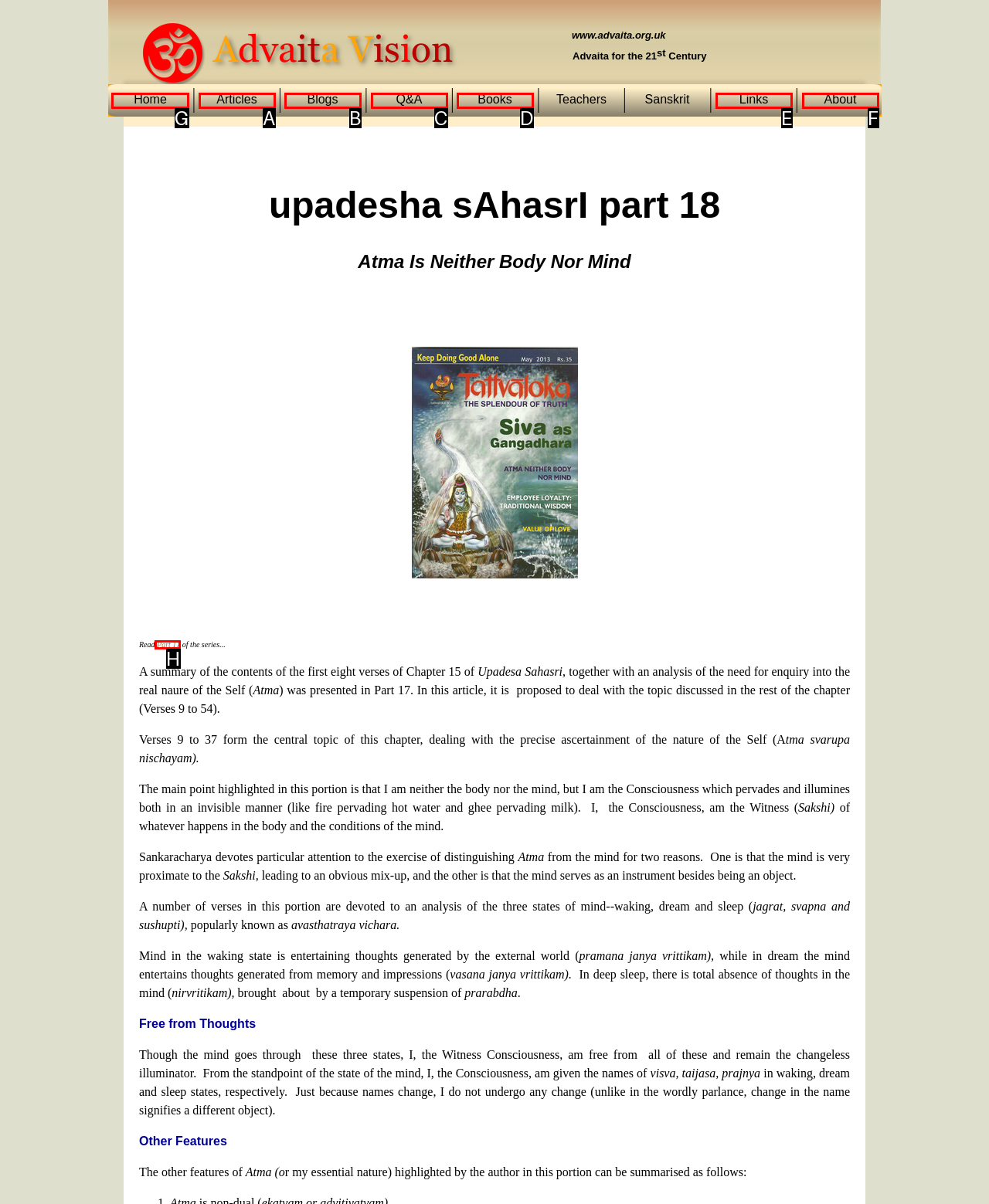Determine the right option to click to perform this task: click the Home link
Answer with the correct letter from the given choices directly.

G